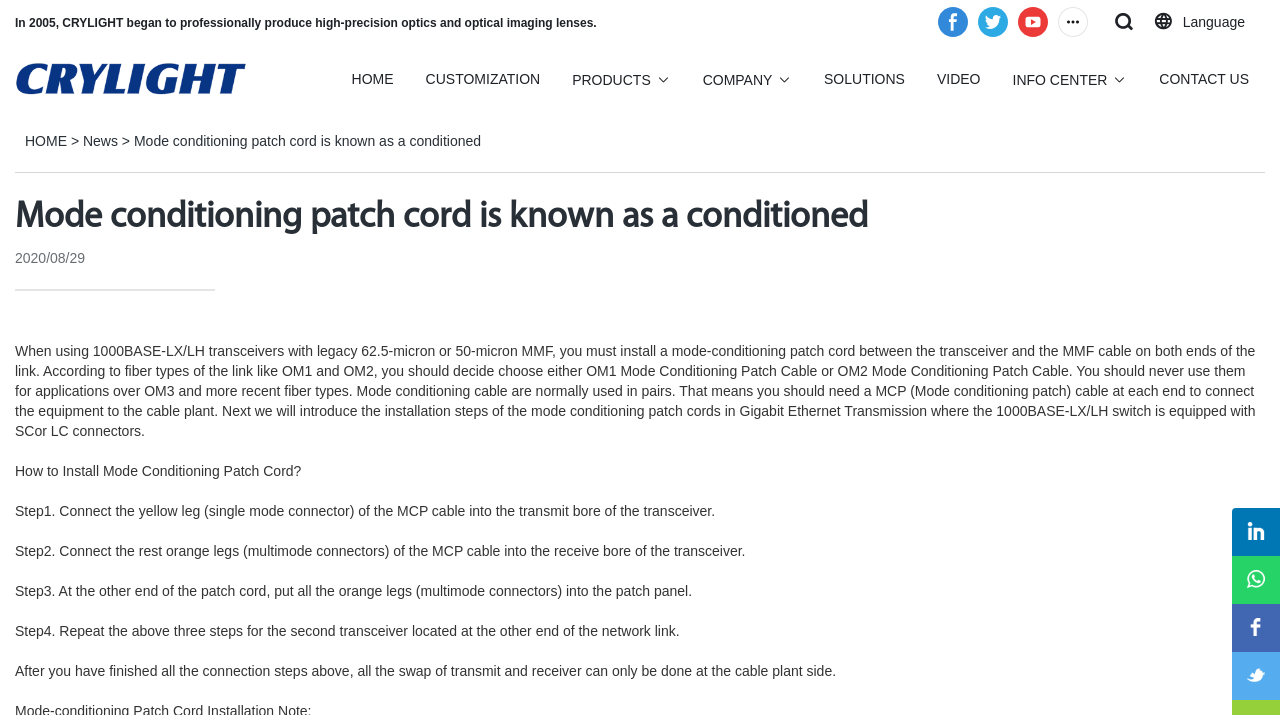Please identify the bounding box coordinates of the element on the webpage that should be clicked to follow this instruction: "View the COMPANY page". The bounding box coordinates should be given as four float numbers between 0 and 1, formatted as [left, top, right, bottom].

[0.549, 0.095, 0.603, 0.129]